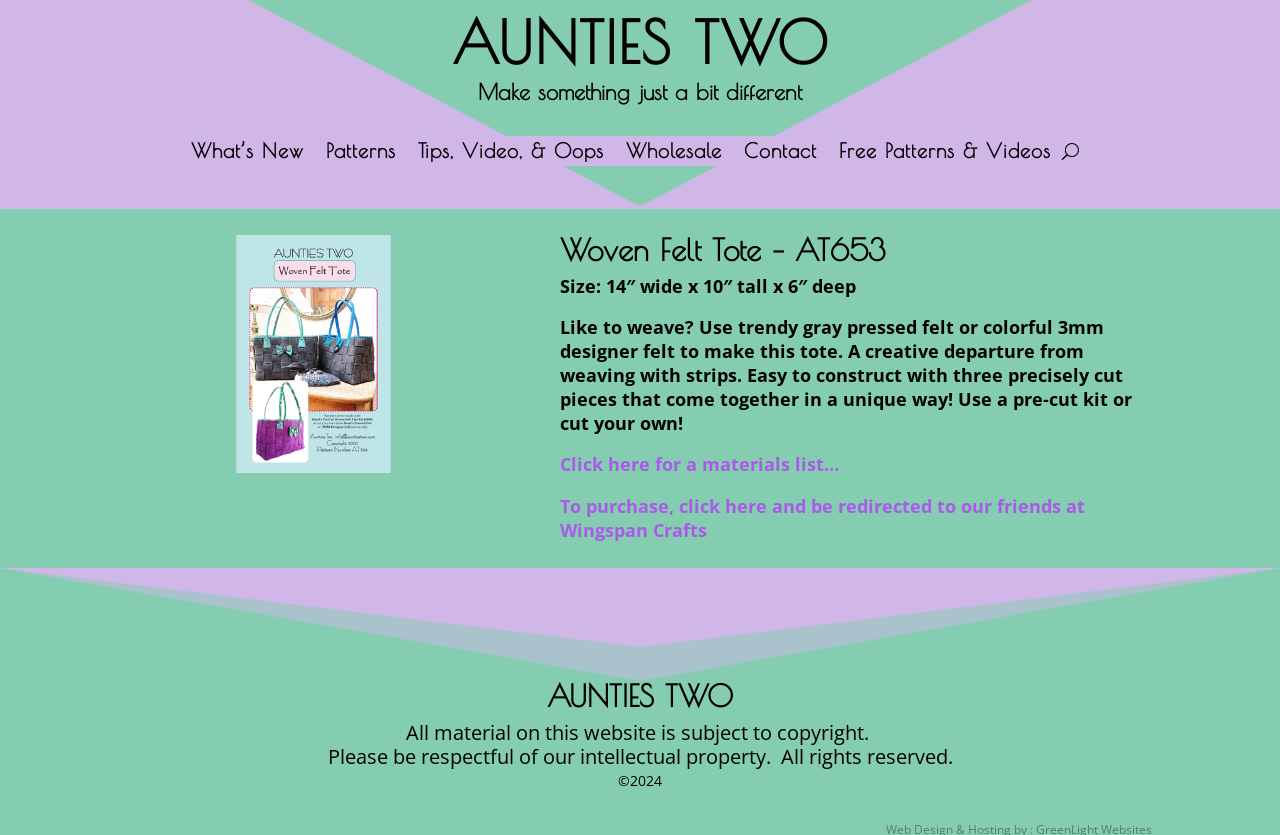Pinpoint the bounding box coordinates of the element to be clicked to execute the instruction: "Follow Us on Twitter".

None